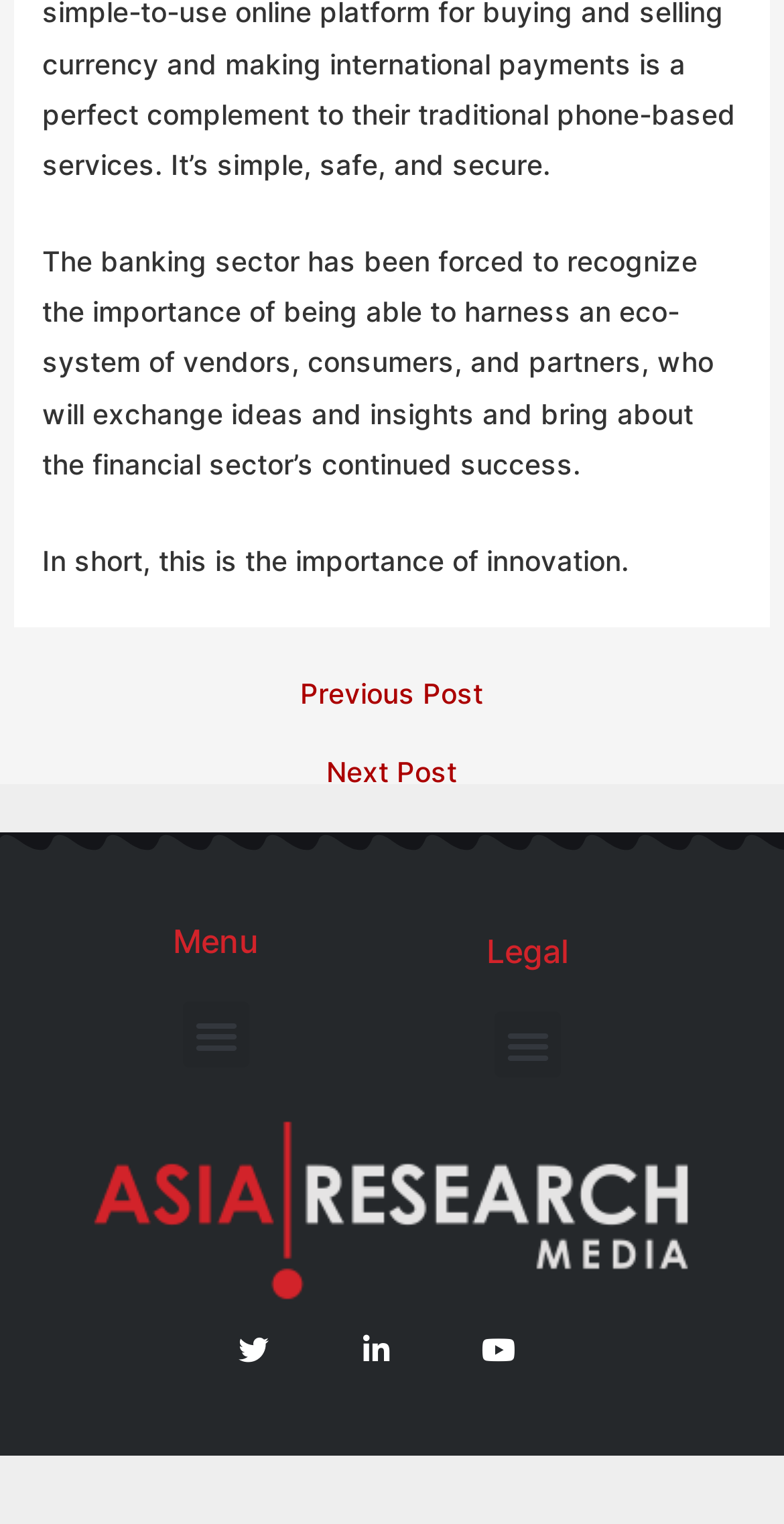Please specify the bounding box coordinates in the format (top-left x, top-left y, bottom-right x, bottom-right y), with all values as floating point numbers between 0 and 1. Identify the bounding box of the UI element described by: Youtube

[0.578, 0.856, 0.694, 0.916]